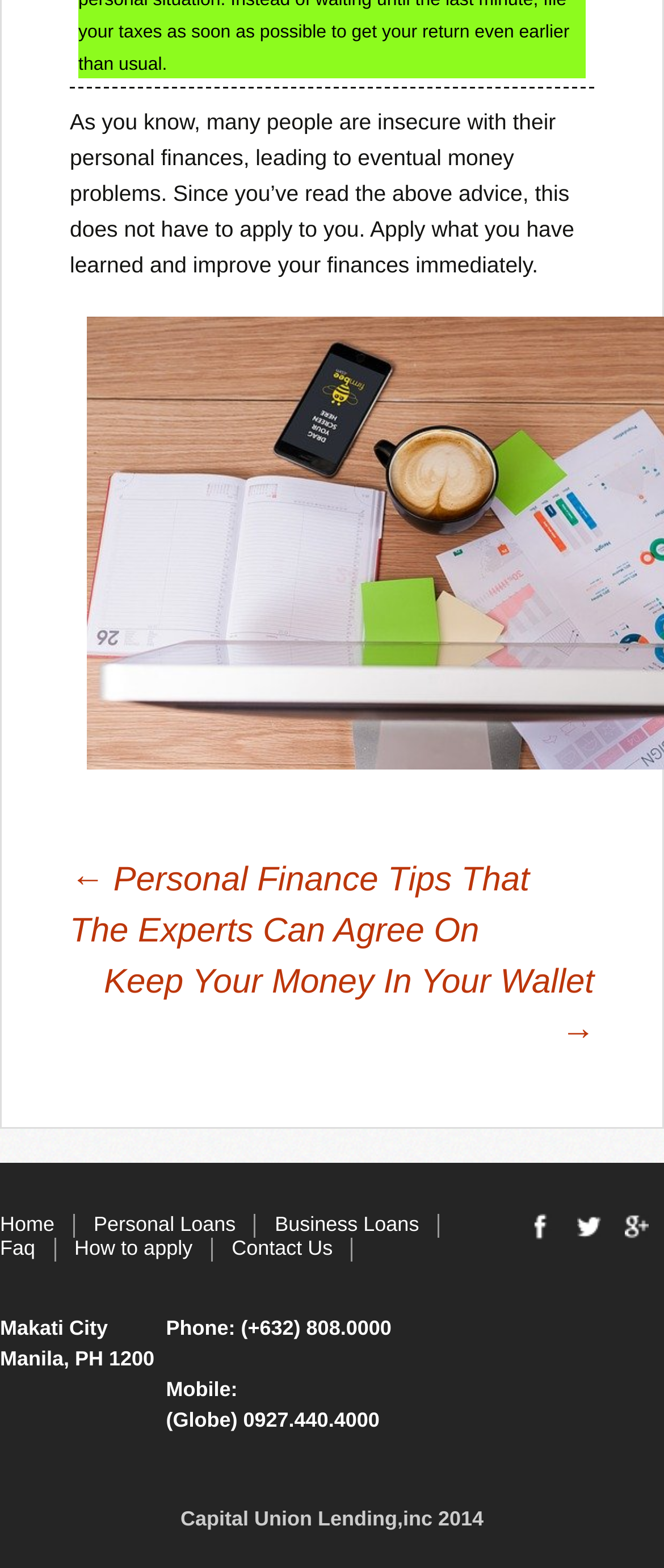Please locate the bounding box coordinates of the element that needs to be clicked to achieve the following instruction: "Click on 'Facebook'". The coordinates should be four float numbers between 0 and 1, i.e., [left, top, right, bottom].

[0.796, 0.774, 0.834, 0.79]